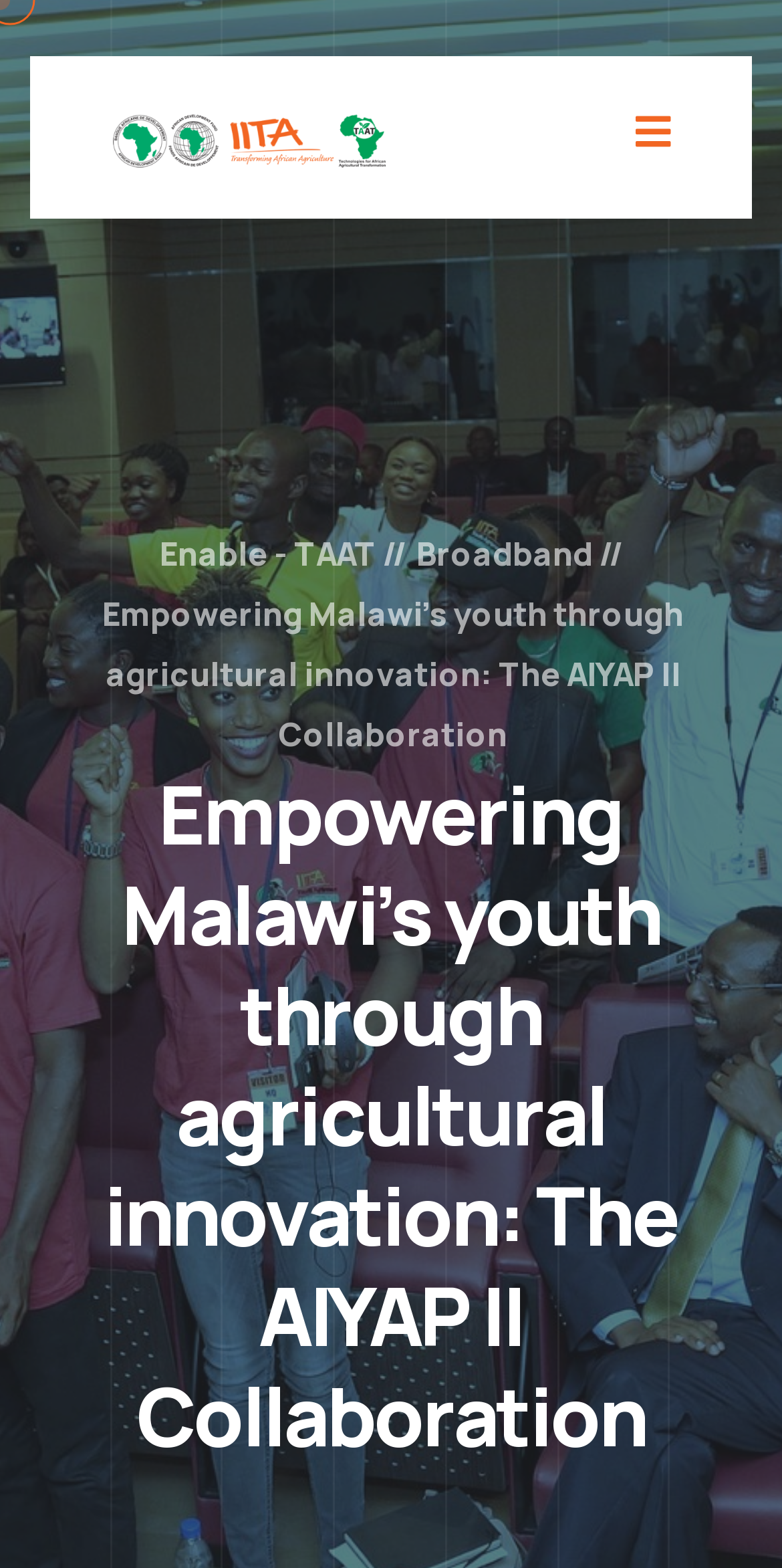Respond to the question with just a single word or phrase: 
What is the purpose of the icon at the top right?

Unknown